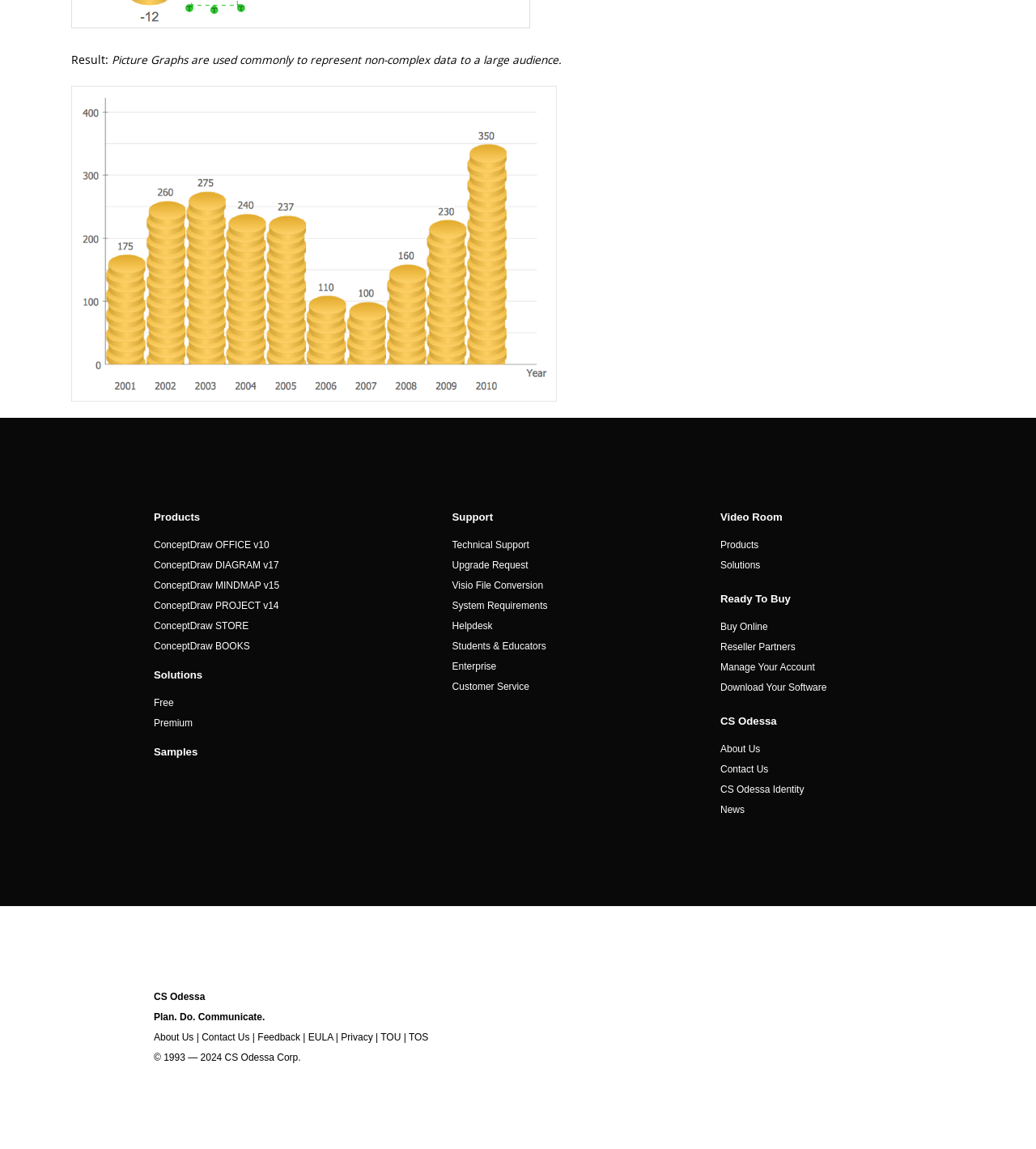Please locate the bounding box coordinates of the element that should be clicked to complete the given instruction: "Learn about 'CS Odessa'".

[0.695, 0.622, 0.75, 0.633]